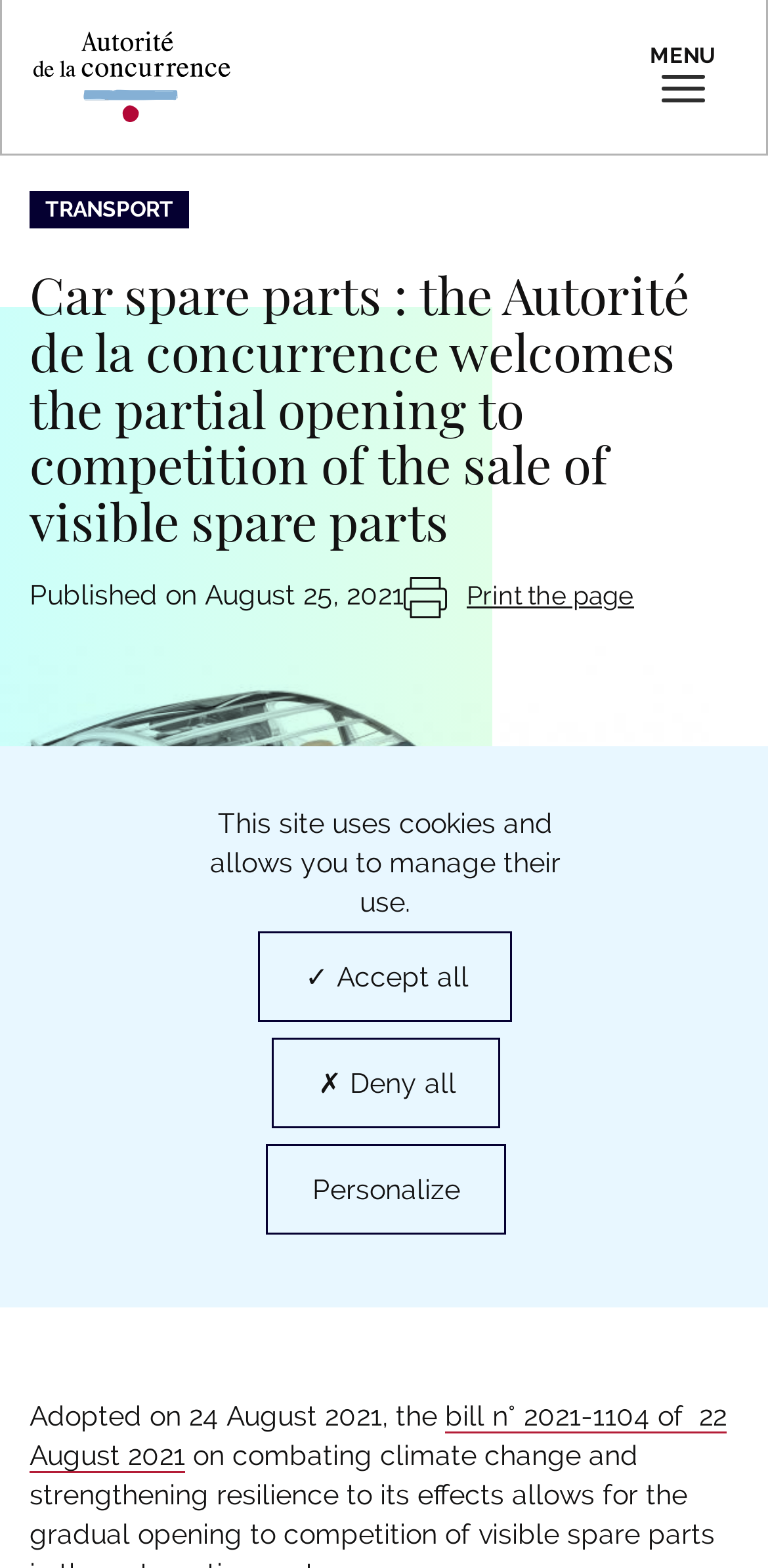Is there a menu on the webpage?
Please use the image to provide an in-depth answer to the question.

A menu button is located at the top-right corner of the webpage, with the text 'MENU' written on it, indicating that there is a menu available on the webpage.